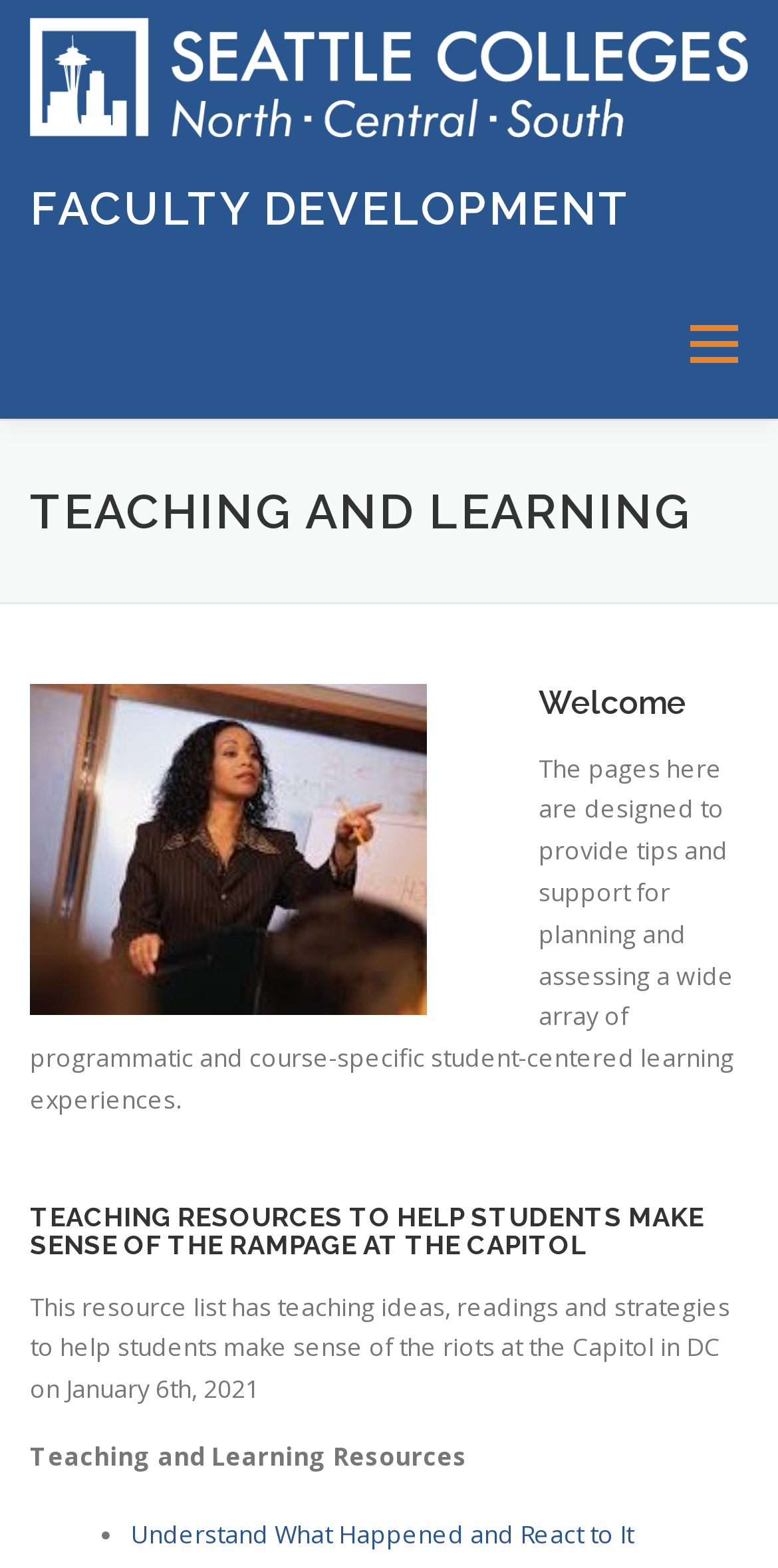How many programs and opportunities are listed?
Please answer the question as detailed as possible.

I counted the number of links under the 'PROGRAMS & OPPORTUNITIES' section, which are 'District Workshops and Events', 'Conferences and Events 21/22', 'Conferences and Events', 'Mentor Program', 'Learning Communities', 'Events', and there are 7 links in total.